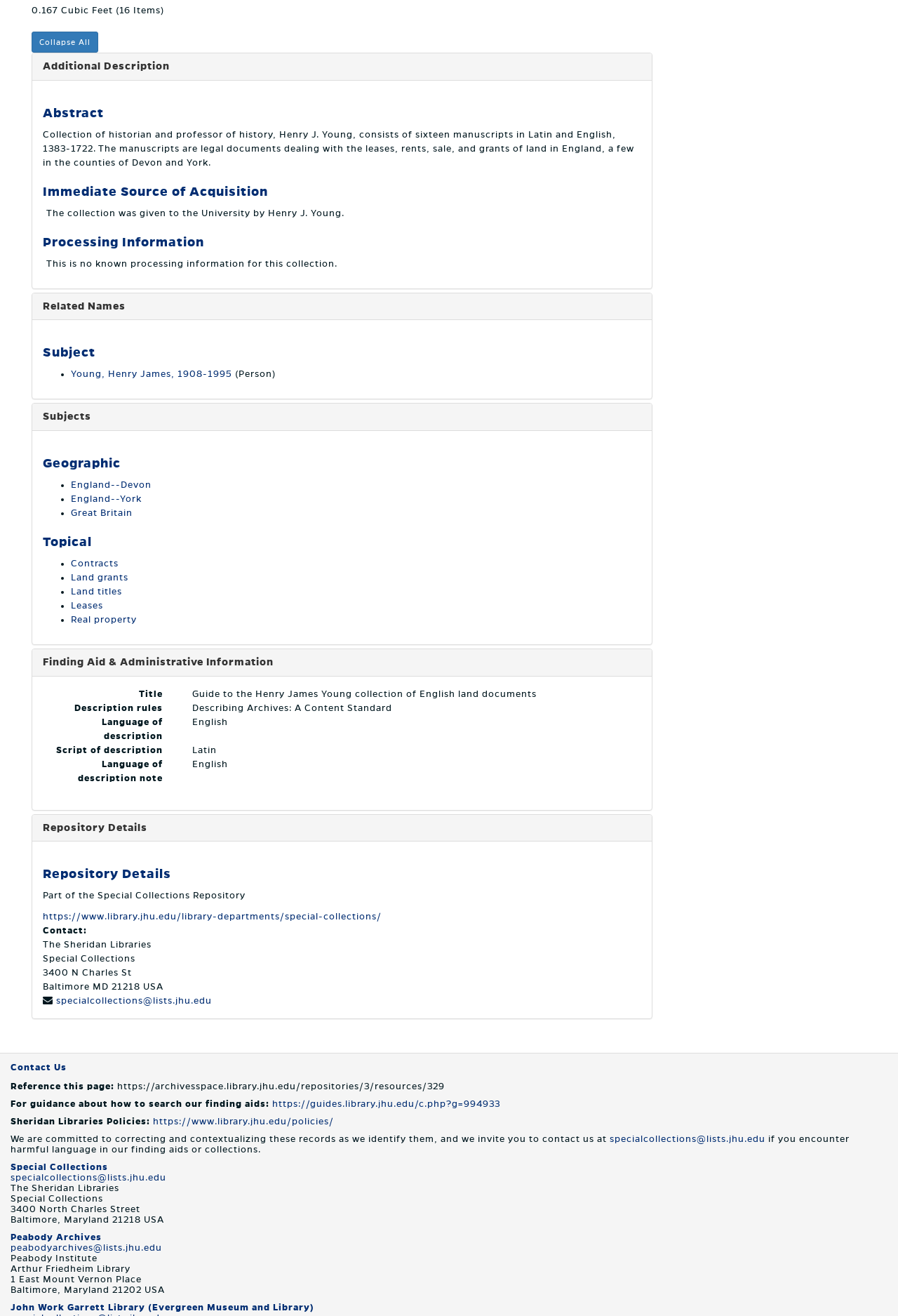For the element described, predict the bounding box coordinates as (top-left x, top-left y, bottom-right x, bottom-right y). All values should be between 0 and 1. Element description: Yacht Tours

None